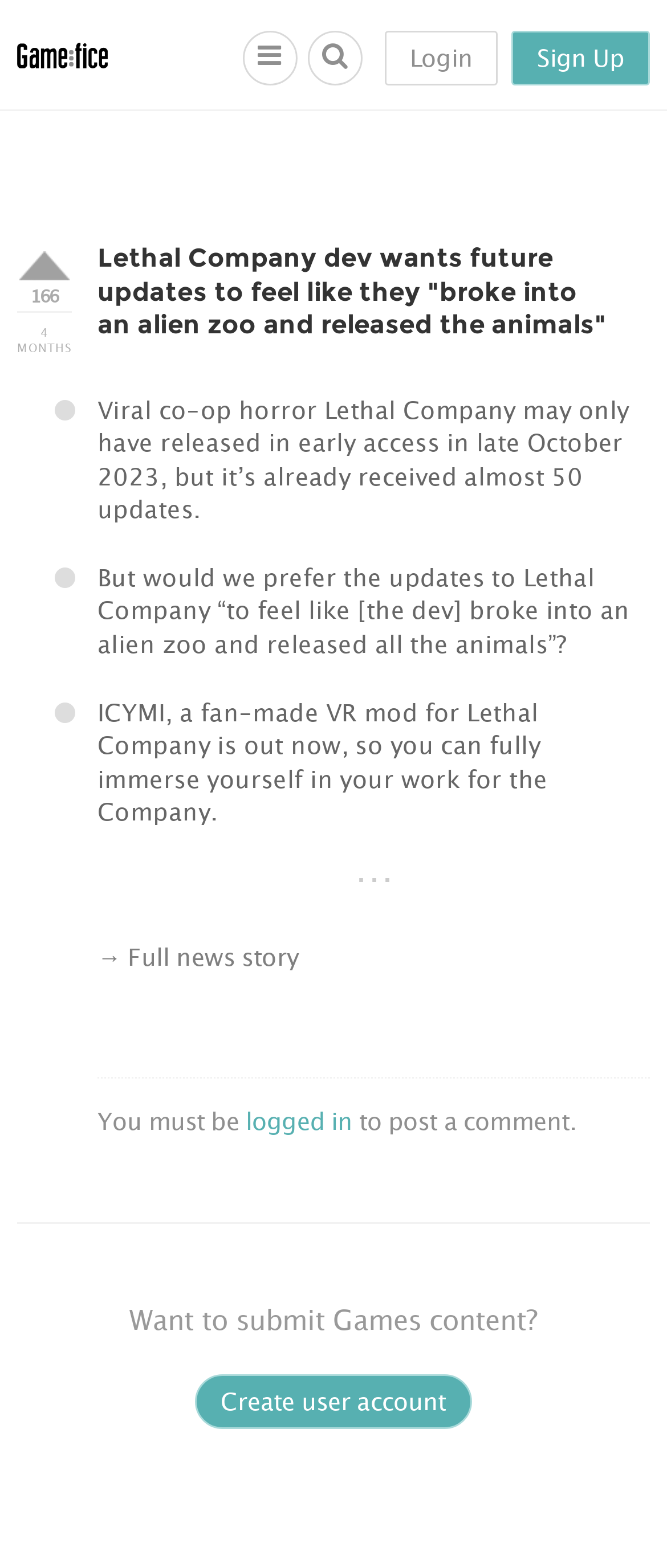Explain in detail what you observe on this webpage.

The webpage appears to be a news article about the video game "Lethal Company". At the top left, there is a link to the website "Gamefice" accompanied by a small image of the website's logo. To the right of this, there are three links: a Facebook icon, a Twitter icon, and links to "Login" and "Sign Up".

Below this top section, the main content of the webpage is organized into a table layout. The left column contains a button and a timestamp, indicating that the article was posted 4 months ago. The right column contains the main article content, which includes a heading that reads "Lethal Company dev wants future updates to feel like they 'broke into an alien zoo and released the animals'". The article discusses the game's updates and a fan-made VR mod.

The article text is followed by a link to the full news story and a note that users must be logged in to post a comment. At the bottom of the page, there is a call to action to submit Games content, accompanied by a link to create a user account.